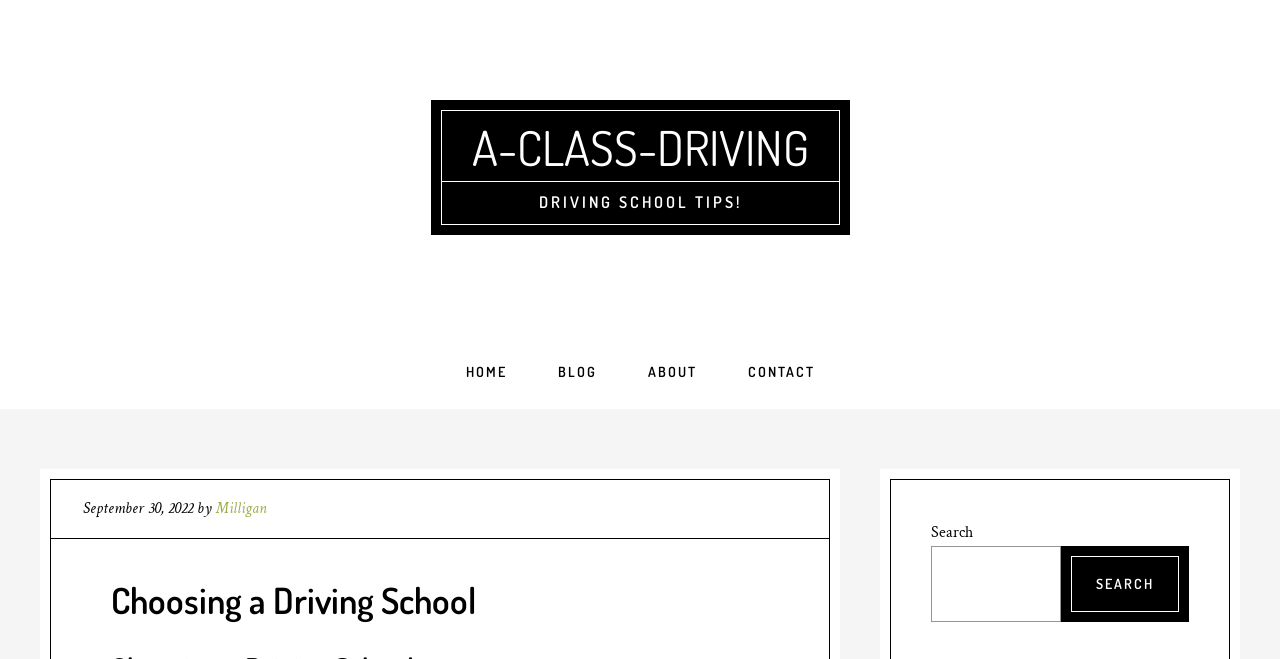Specify the bounding box coordinates (top-left x, top-left y, bottom-right x, bottom-right y) of the UI element in the screenshot that matches this description: A-Class-Driving

[0.0, 0.0, 0.141, 0.112]